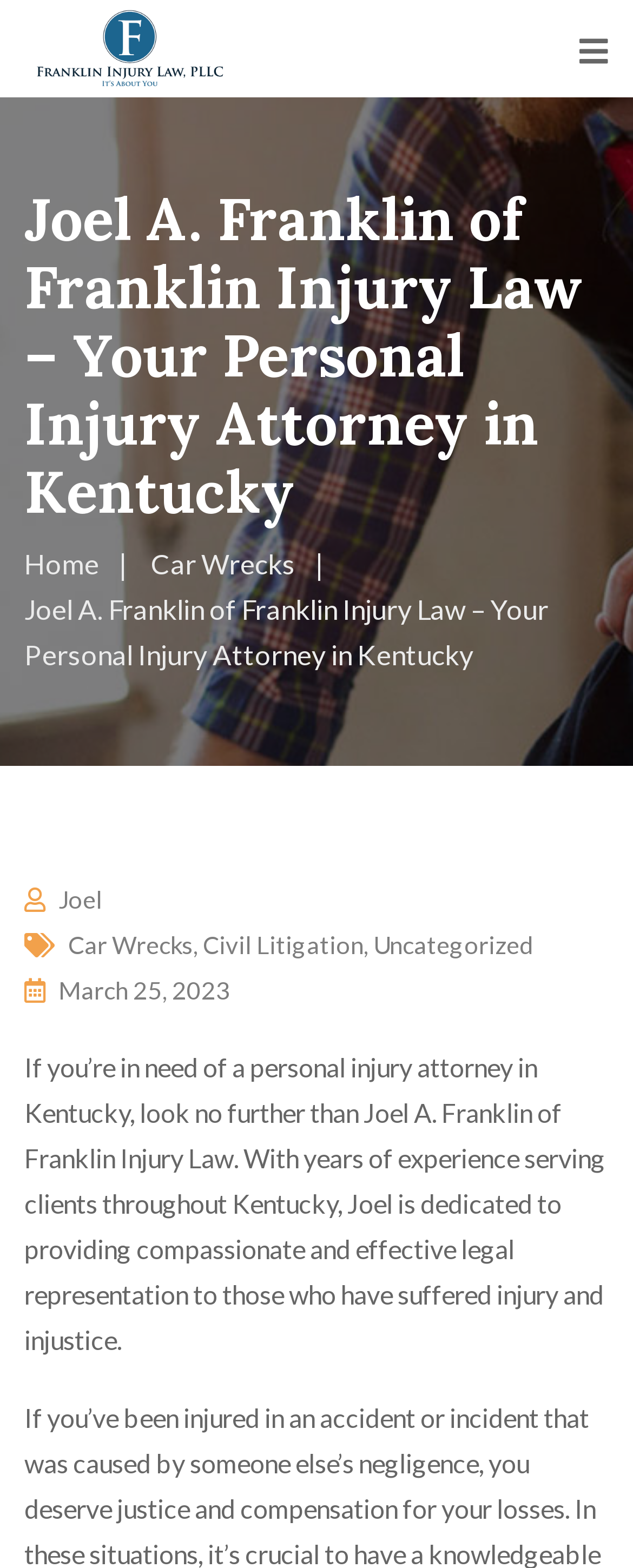How many links are there in the breadcrumbs navigation?
Look at the image and respond to the question as thoroughly as possible.

I counted the number of link elements inside the navigation element with the description 'Breadcrumbs' and found three links: 'Home', 'Car Wrecks', and another link with the same text as the heading.